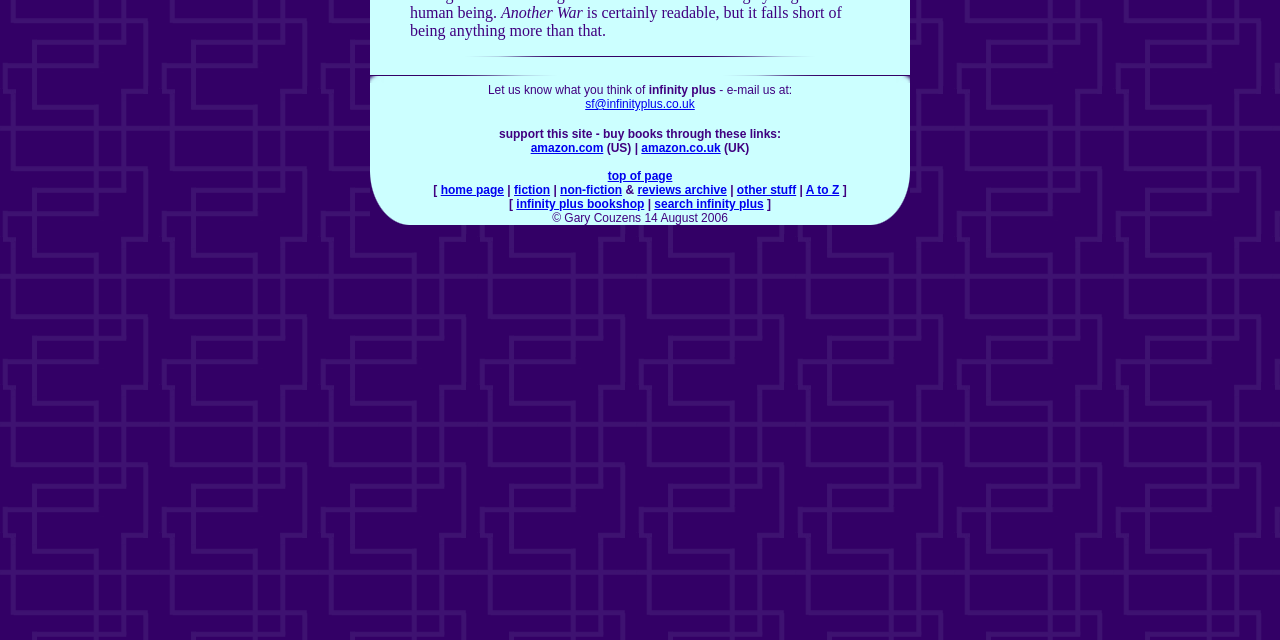Calculate the bounding box coordinates for the UI element based on the following description: "fiction". Ensure the coordinates are four float numbers between 0 and 1, i.e., [left, top, right, bottom].

[0.402, 0.286, 0.43, 0.308]